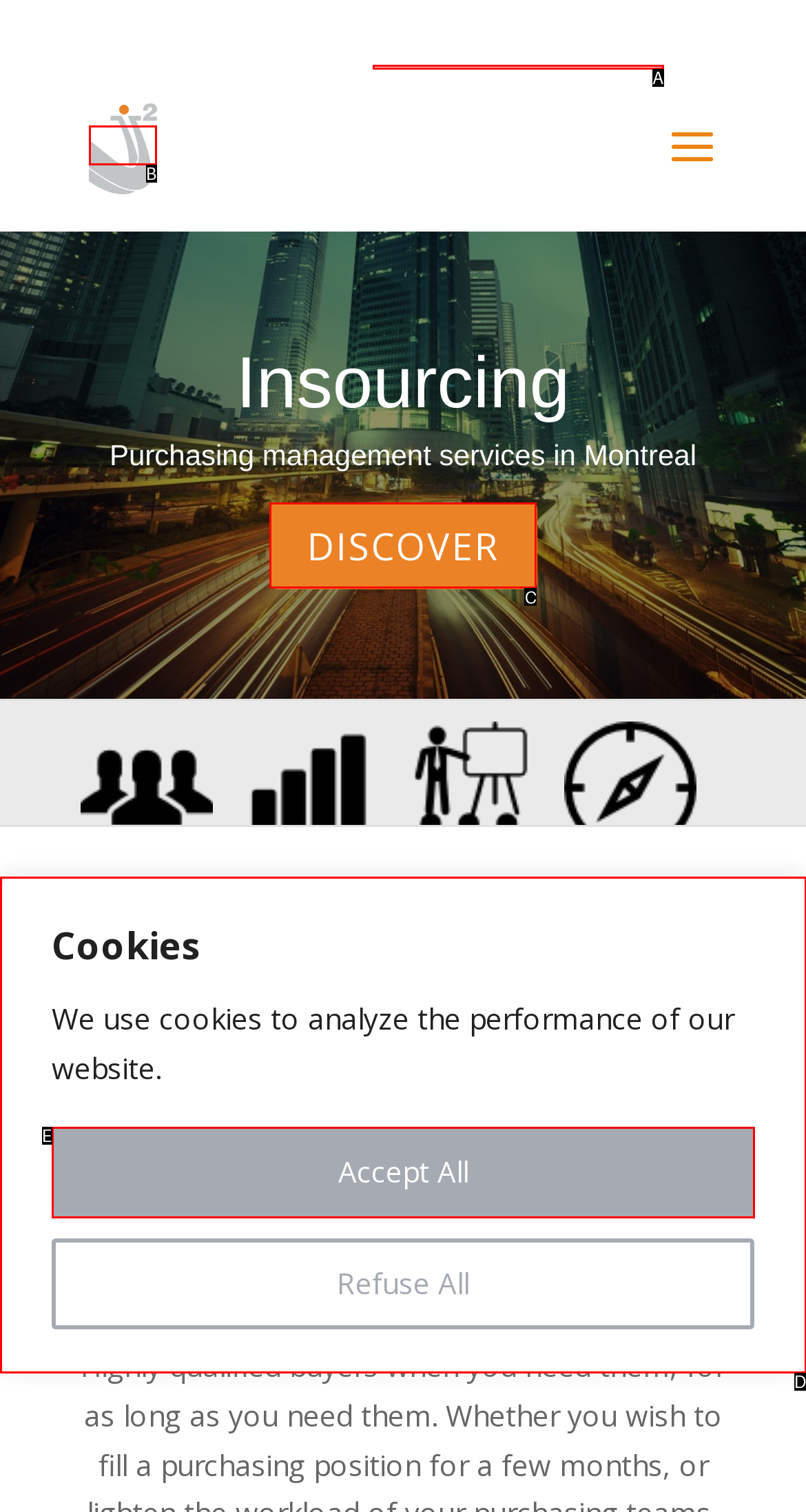Tell me which one HTML element best matches the description: alt="J2inc"
Answer with the option's letter from the given choices directly.

B